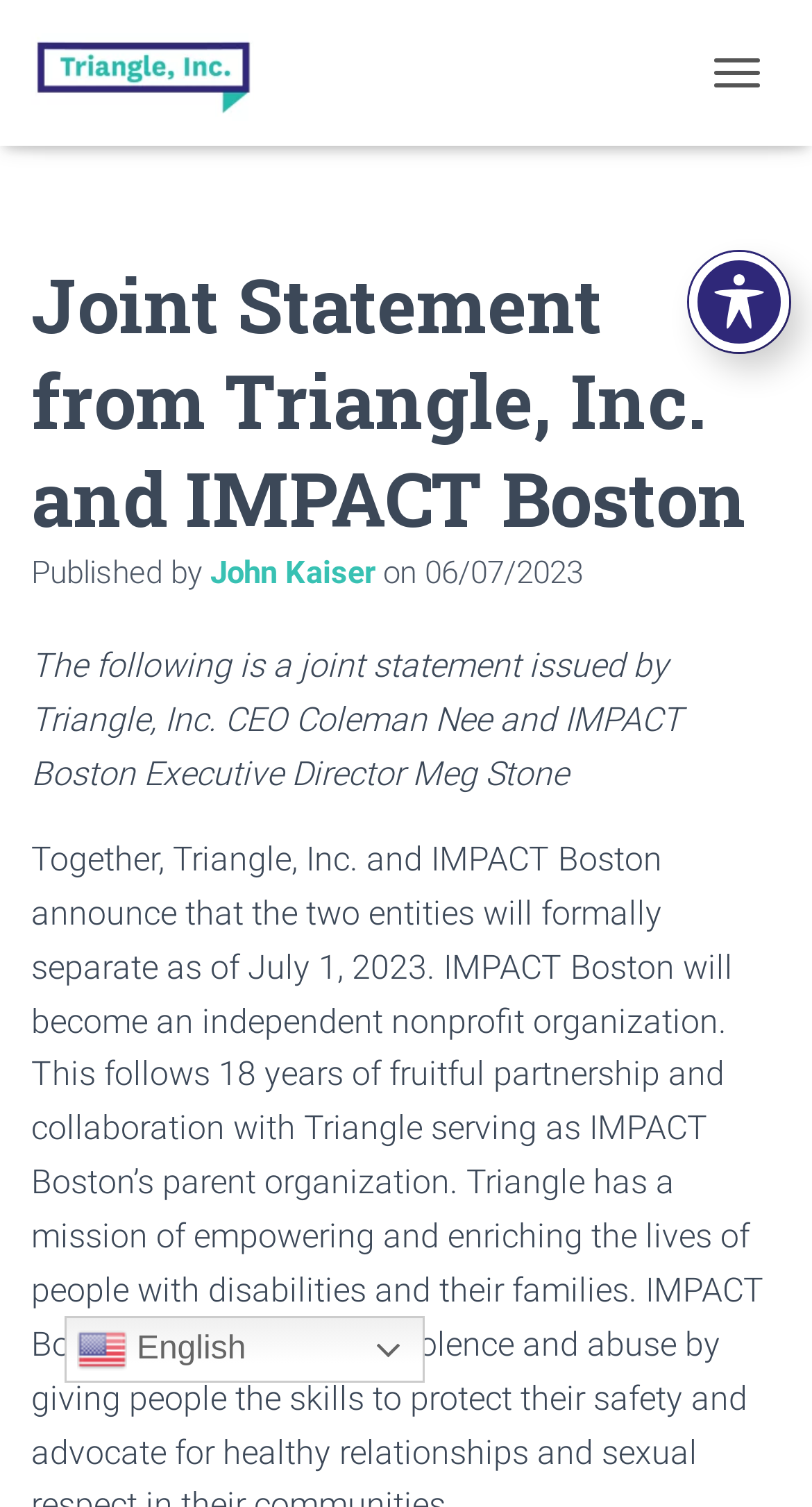Who published the joint statement?
Provide a fully detailed and comprehensive answer to the question.

The published by information is located below the main heading, and it says 'Published by John Kaiser'.